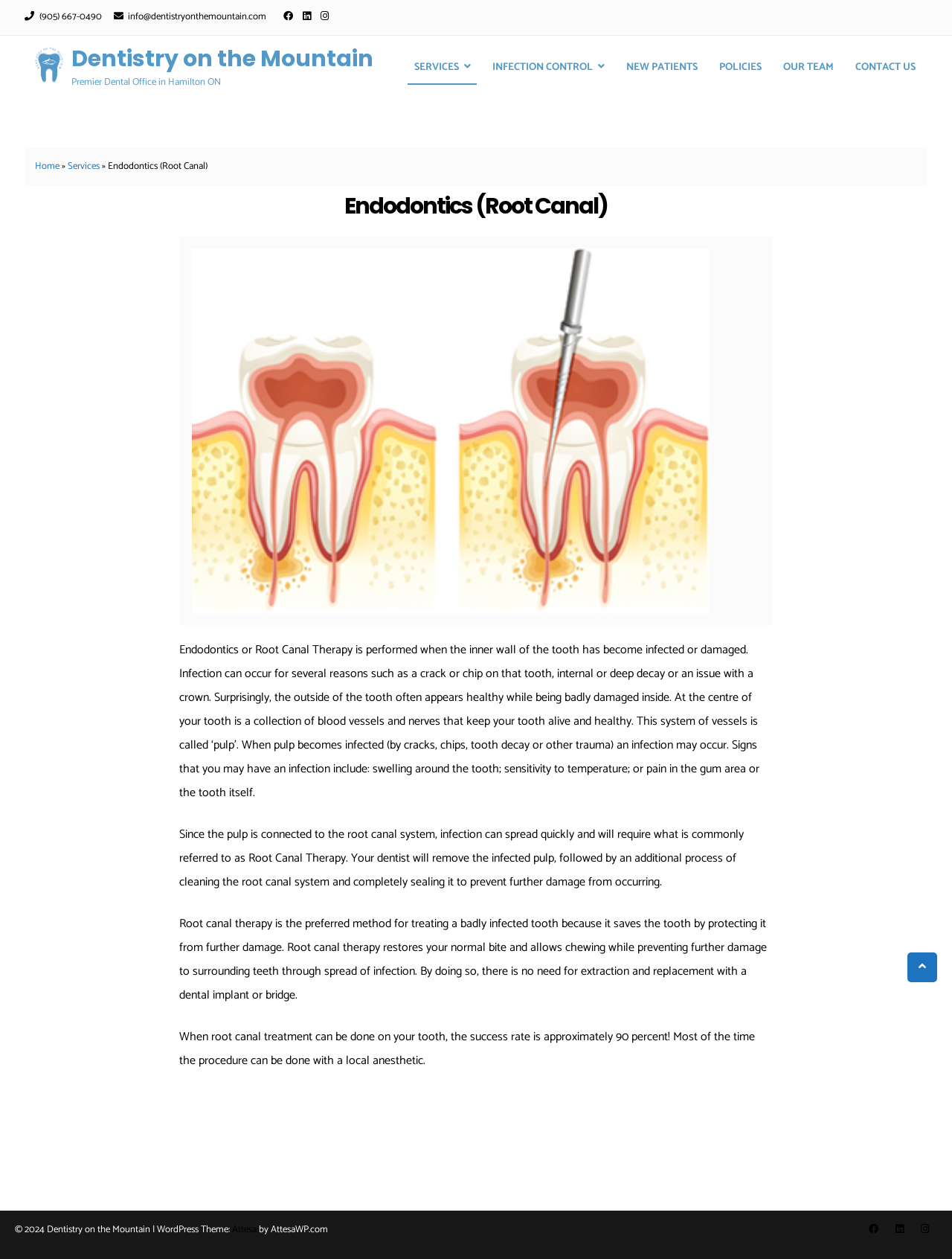Determine the bounding box coordinates for the UI element matching this description: "Dentistry on the Mountain".

[0.075, 0.034, 0.392, 0.059]